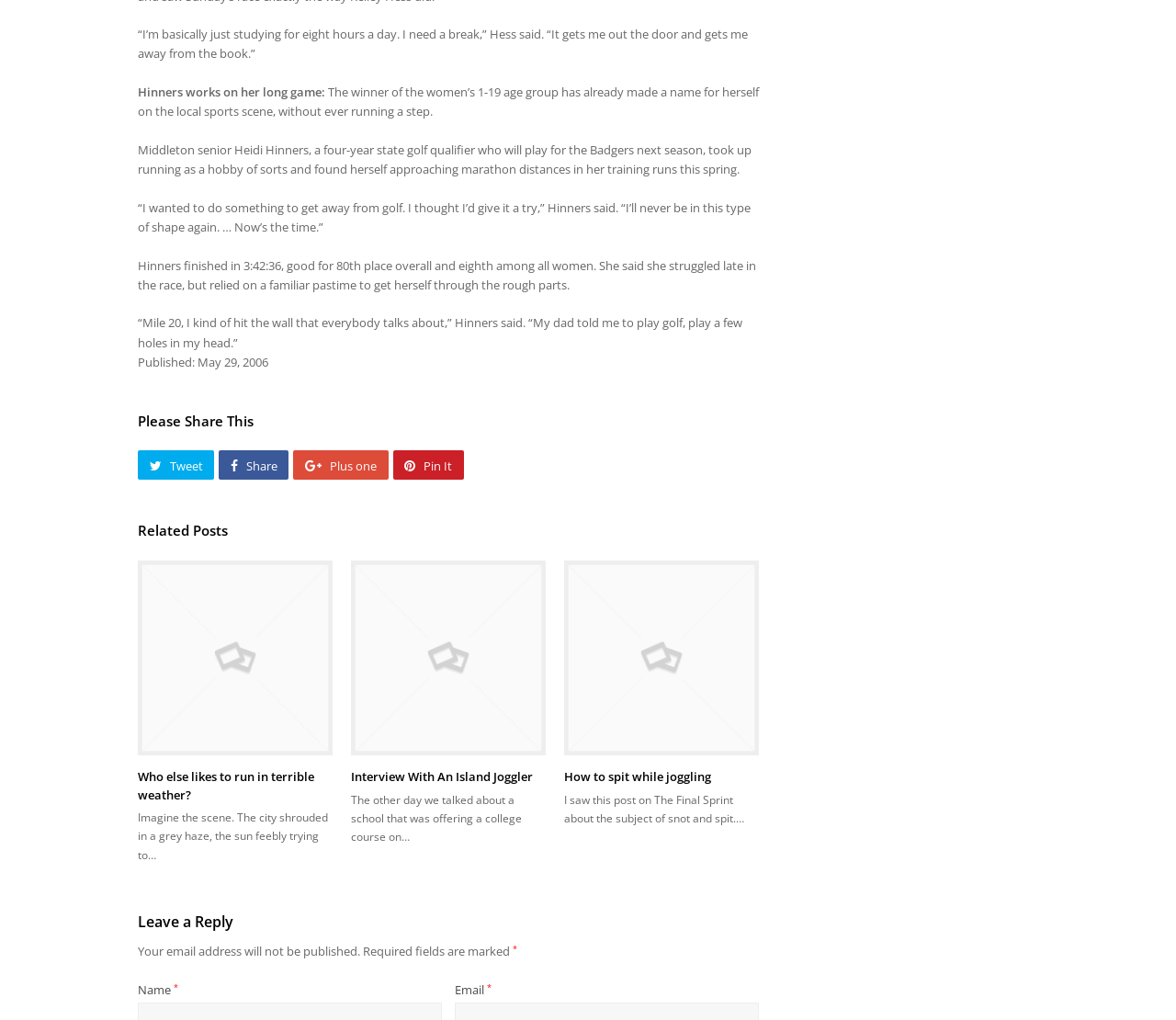Please specify the bounding box coordinates of the region to click in order to perform the following instruction: "Read related post 'Who else likes to run in terrible weather?'".

[0.117, 0.55, 0.283, 0.741]